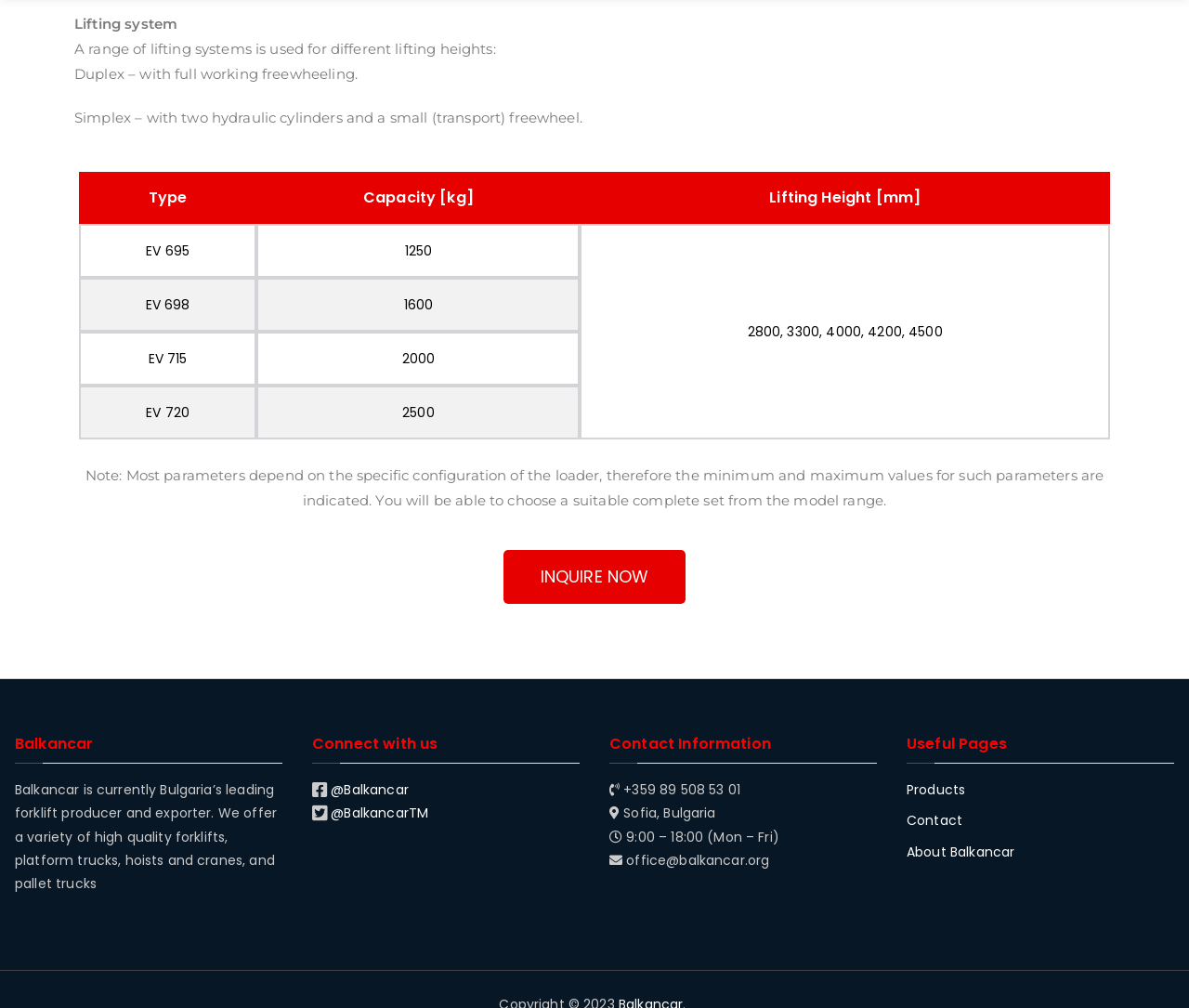What is the purpose of the lifting systems?
Could you answer the question with a detailed and thorough explanation?

Based on the text 'A range of lifting systems is used for different lifting heights:', it can be inferred that the purpose of the lifting systems is to cater to different lifting heights.